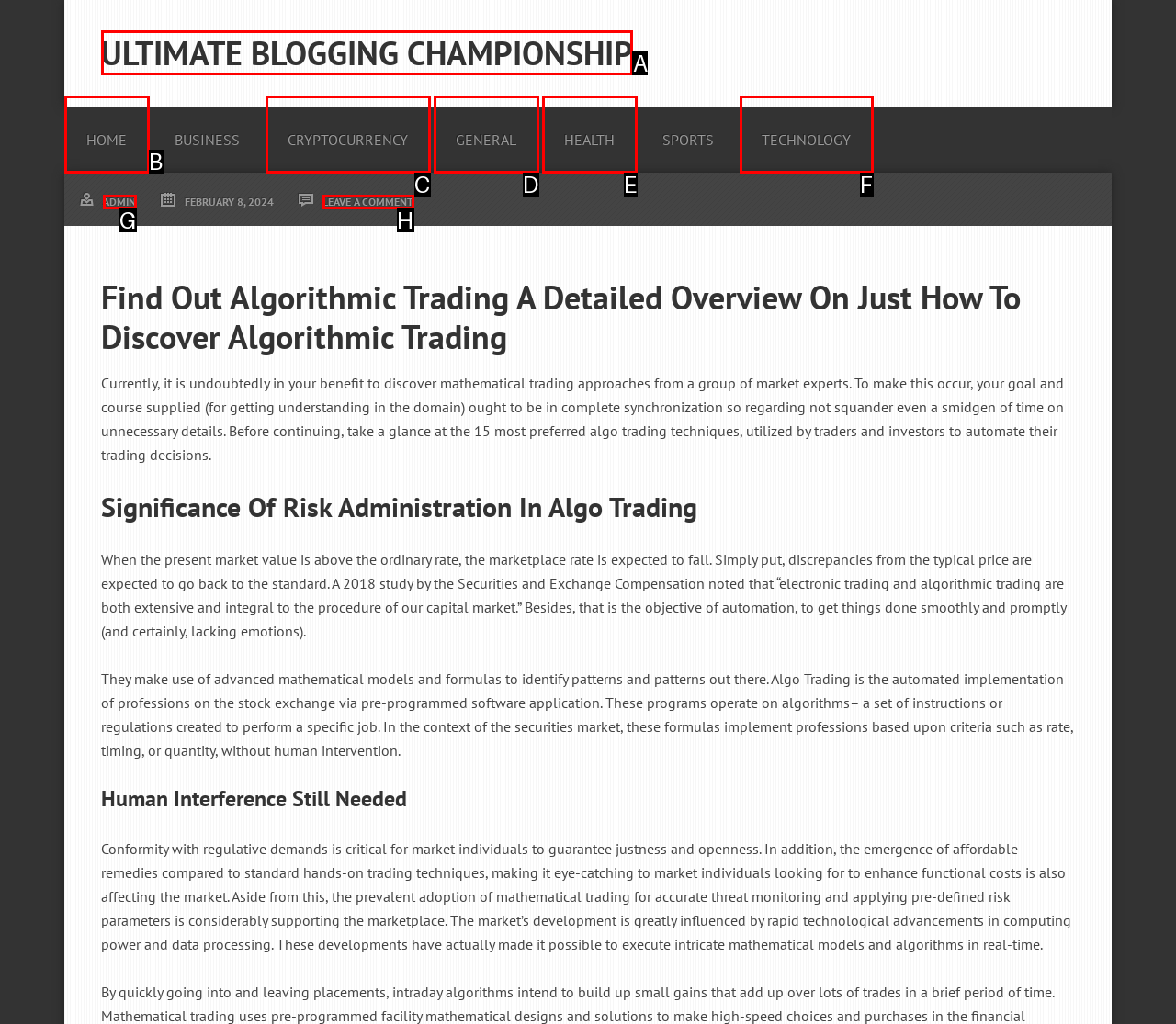To complete the task: Click on the ULTIMATE BLOGGING CHAMPIONSHIP link, which option should I click? Answer with the appropriate letter from the provided choices.

A